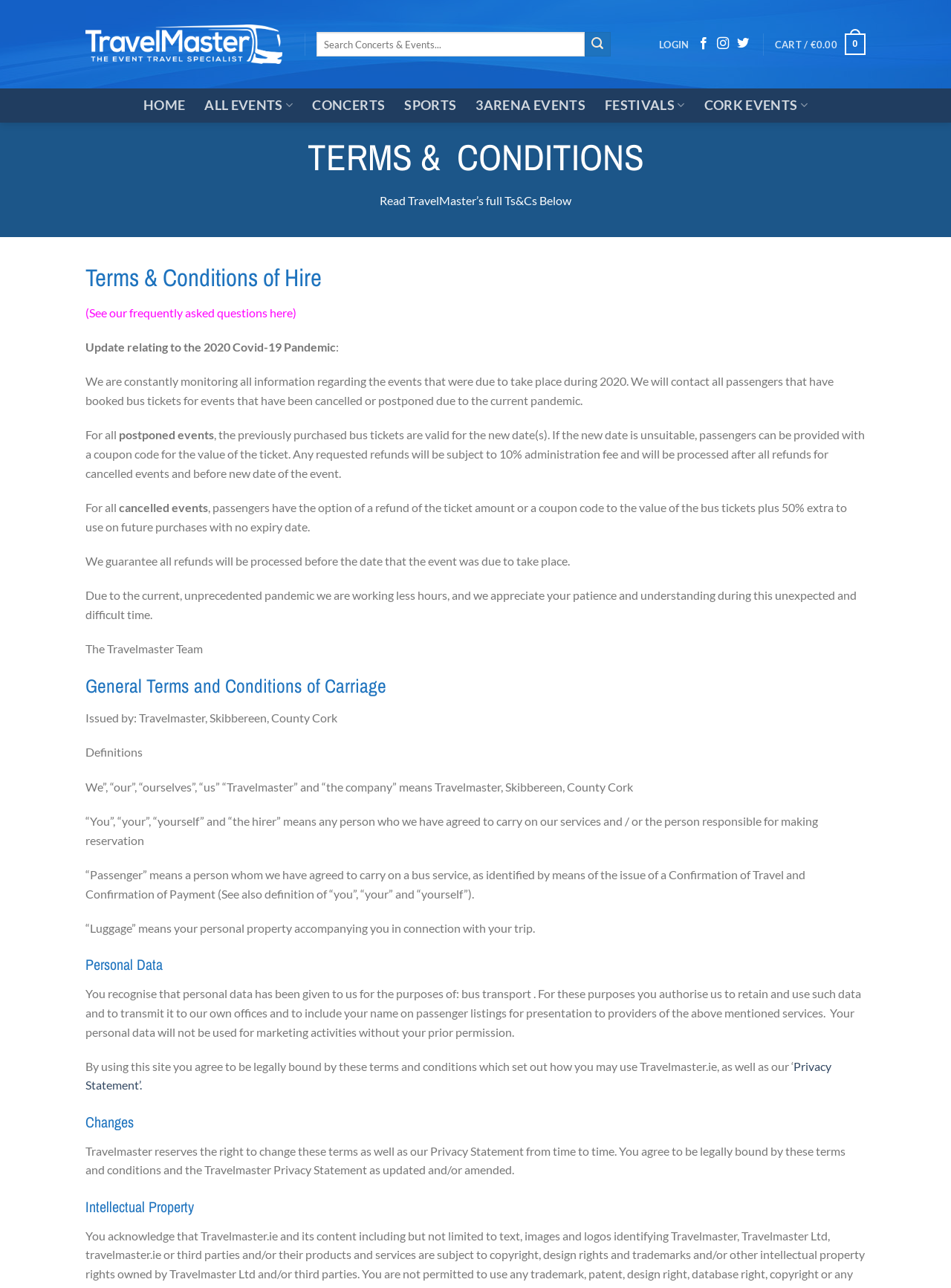What type of events are mentioned on this webpage?
Carefully analyze the image and provide a thorough answer to the question.

The webpage mentions various types of events, including concerts, sports, and festivals, as indicated by the links 'CONCERTS', 'SPORTS', and 'FESTIVALS' in the navigation menu.